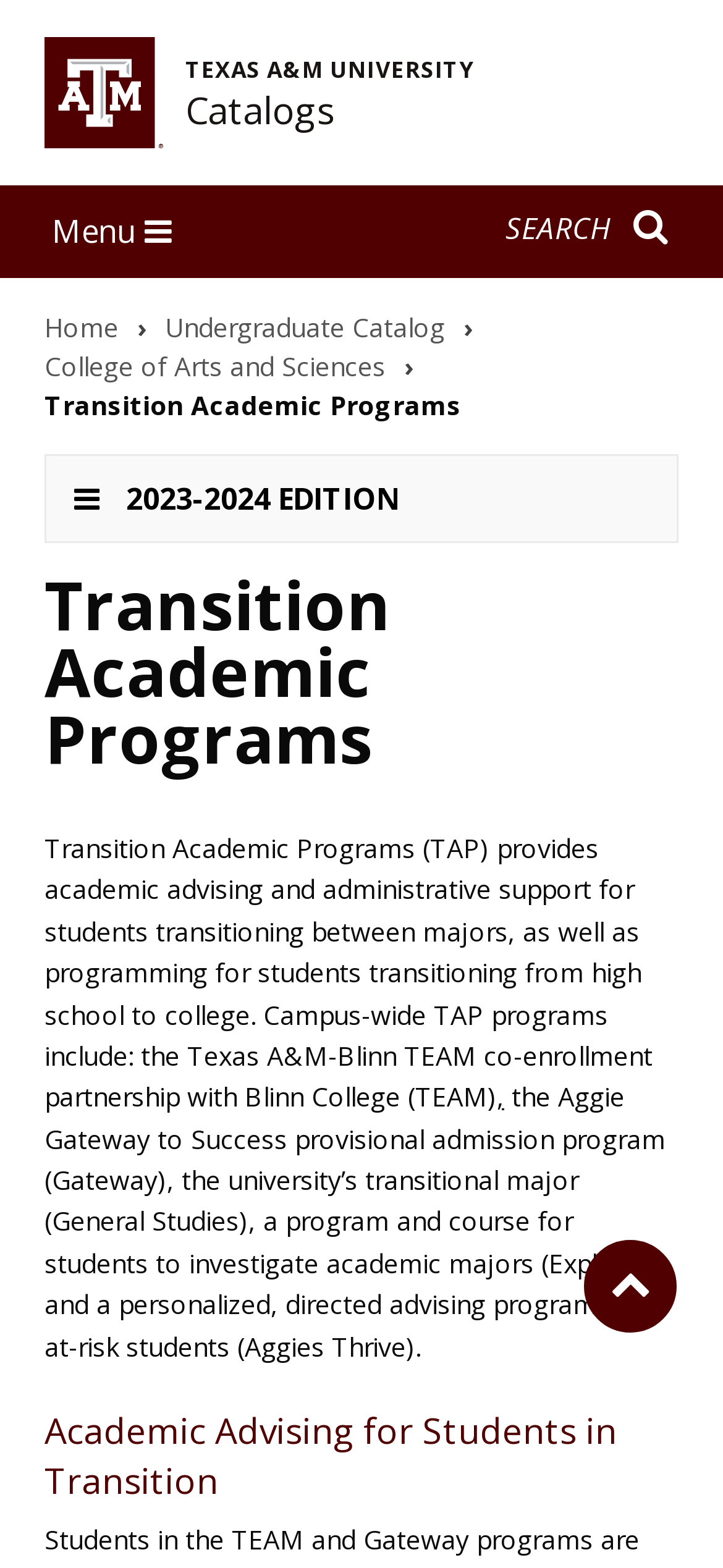Please locate the UI element described by "Search" and provide its bounding box coordinates.

[0.667, 0.118, 0.959, 0.174]